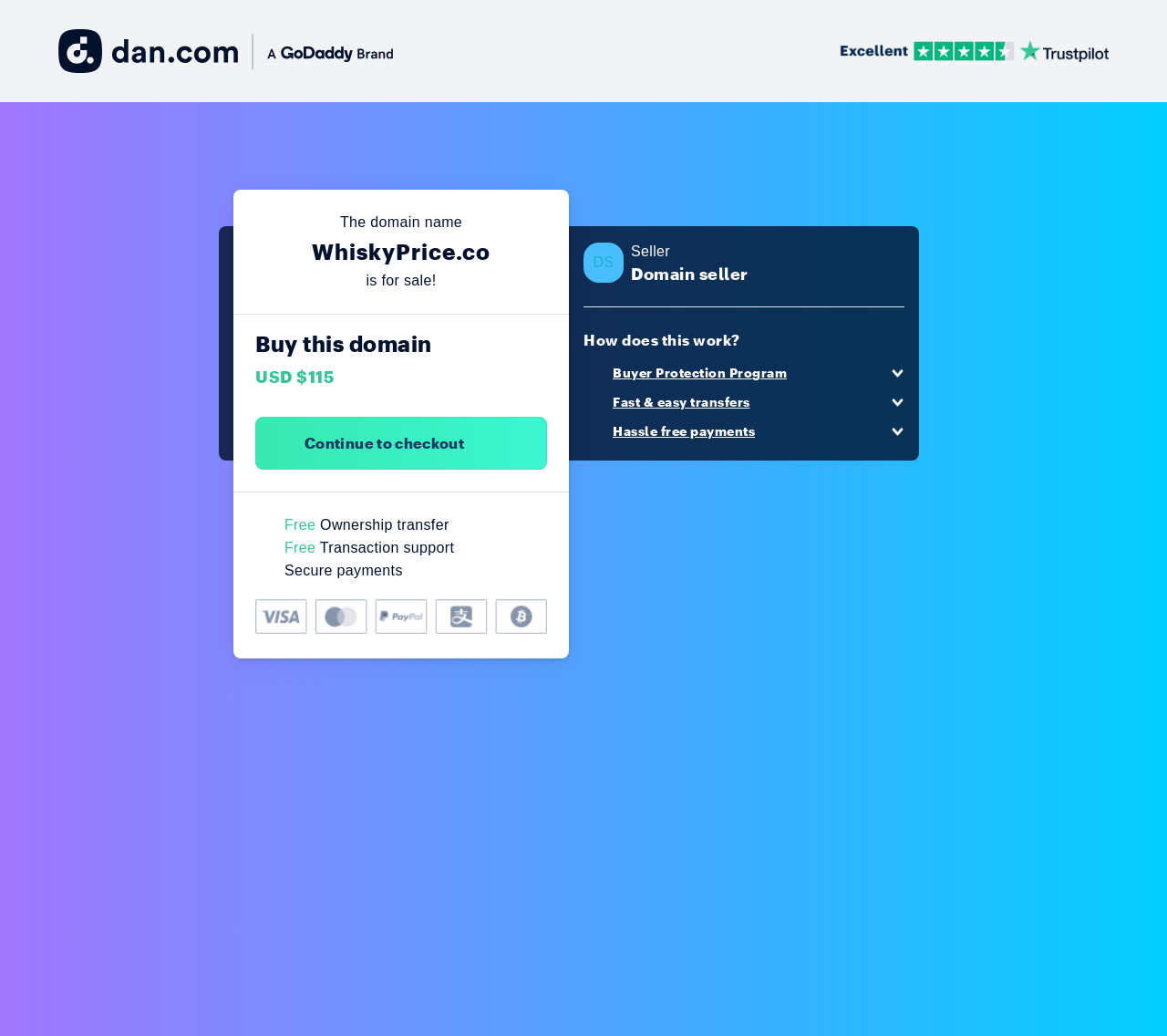What is the purpose of the 'Continue to checkout' button?
Refer to the image and answer the question using a single word or phrase.

To buy the domain